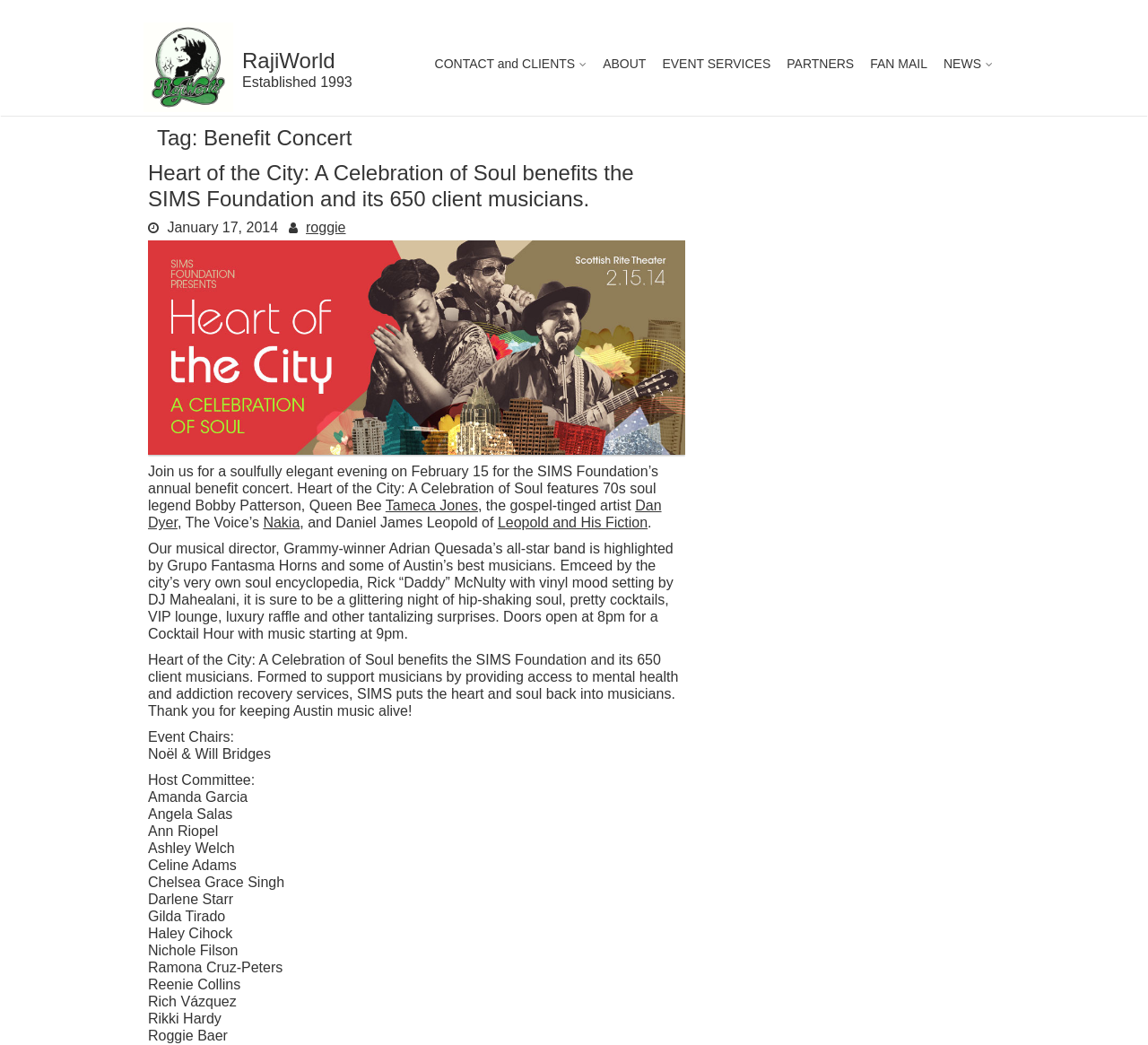Find the bounding box coordinates of the clickable area that will achieve the following instruction: "Click the 'RajiWorld' link at the top left".

[0.125, 0.021, 0.211, 0.111]